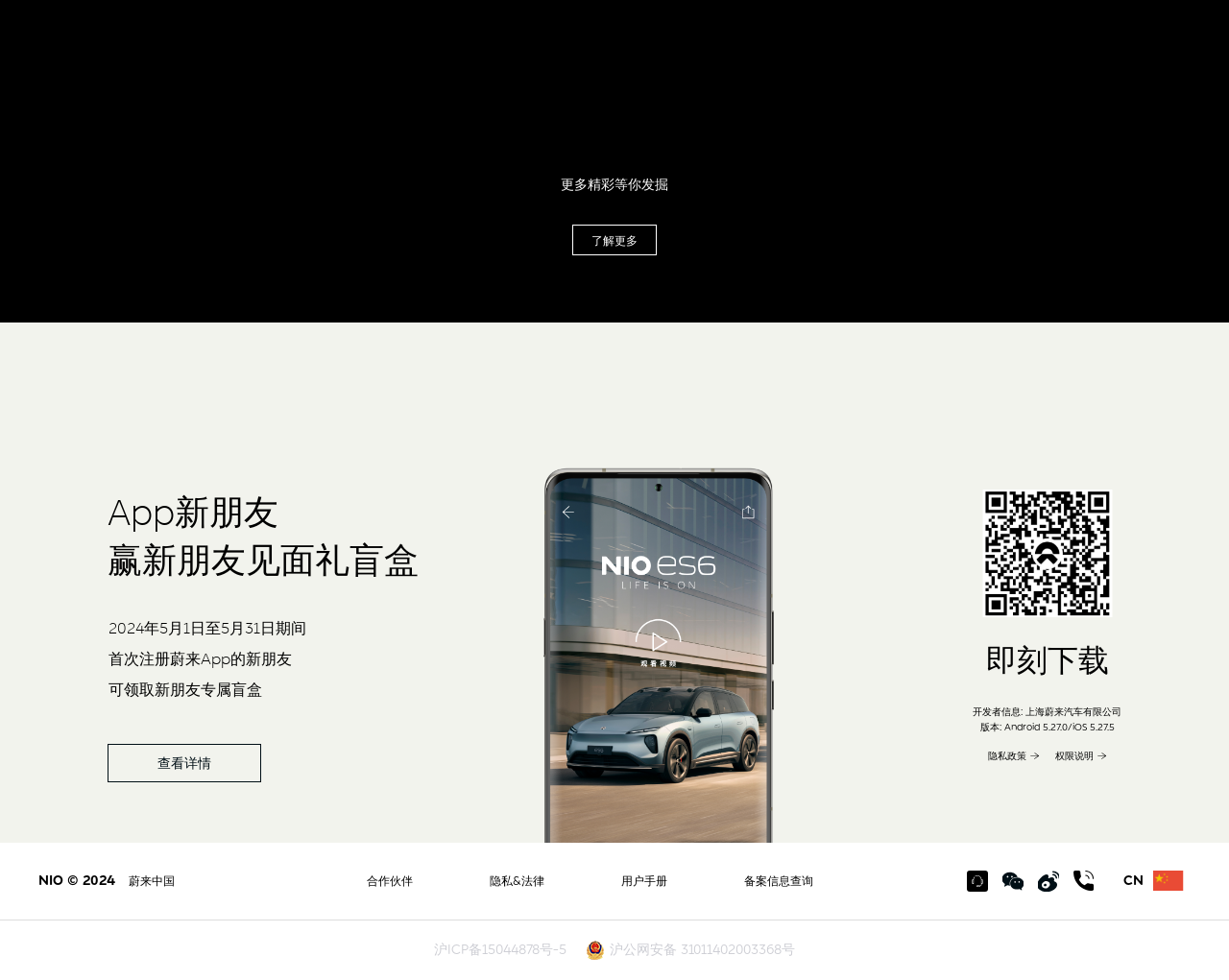How many links are there in the footer section?
Answer the question using a single word or phrase, according to the image.

8